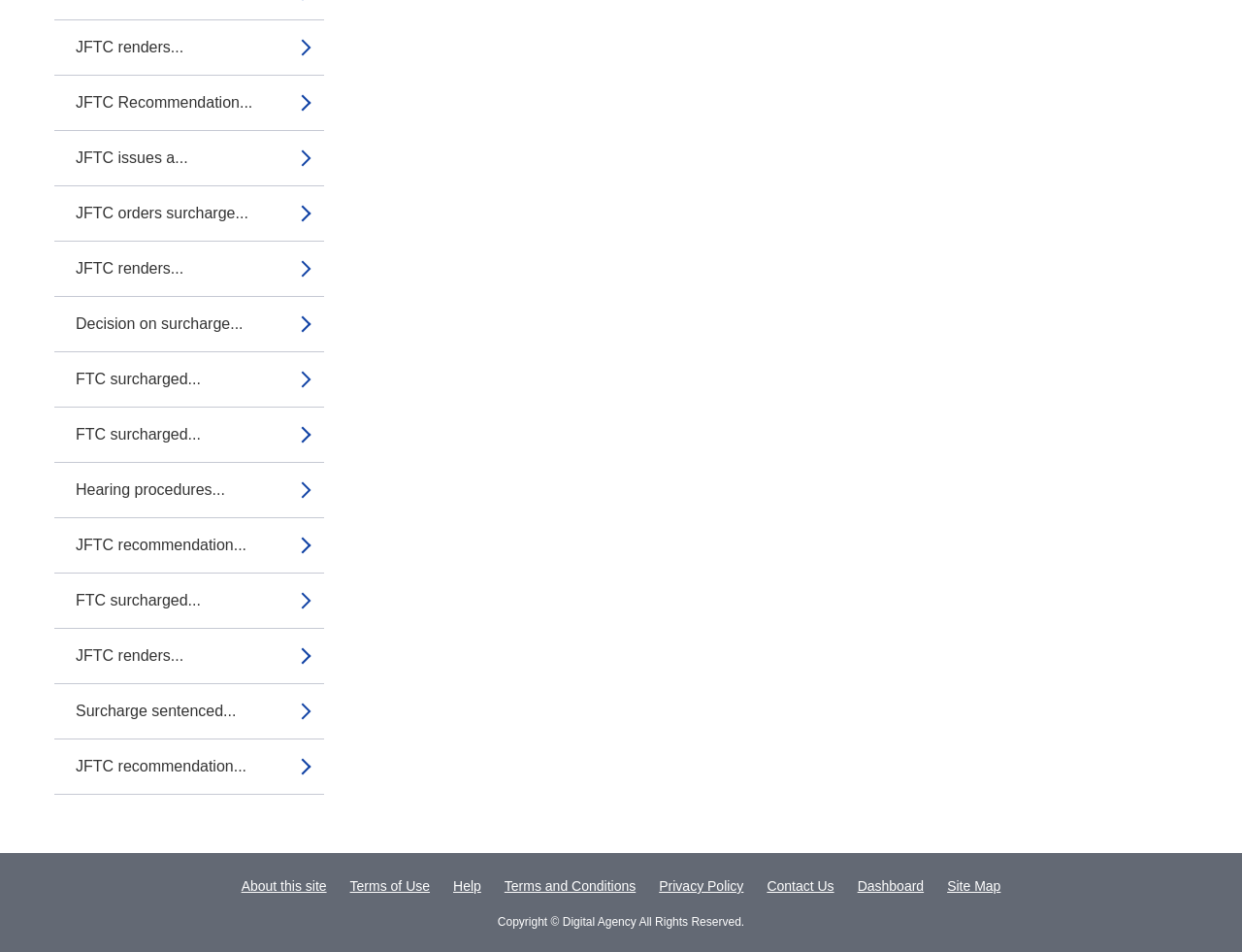Answer the following inquiry with a single word or phrase:
What is the copyright information on the webpage?

Copyright © Digital Agency All Rights Reserved.